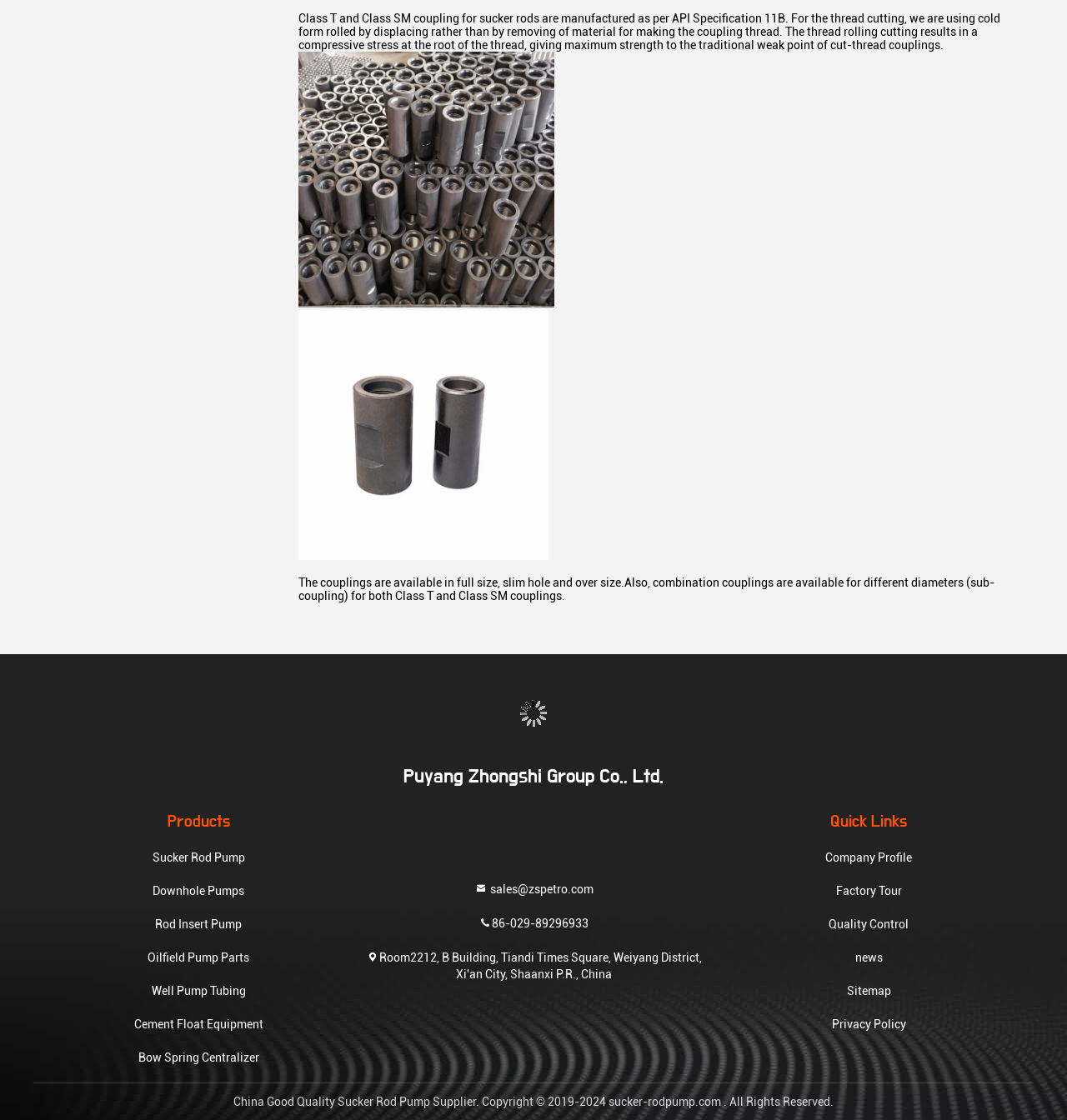Given the element description Factory Tour, specify the bounding box coordinates of the corresponding UI element in the format (top-left x, top-left y, bottom-right x, bottom-right y). All values must be between 0 and 1.

[0.783, 0.788, 0.845, 0.803]